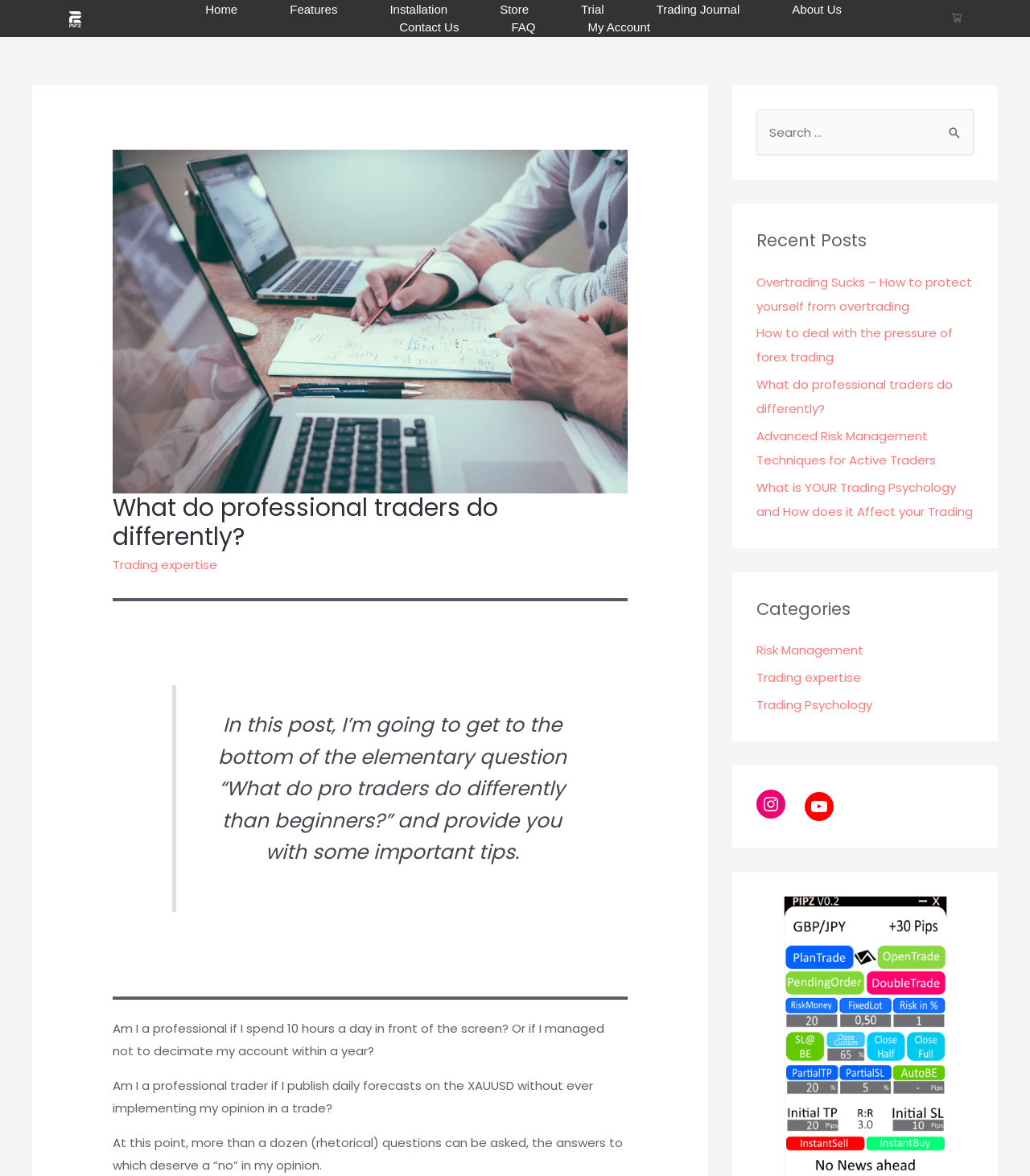Please provide the bounding box coordinates for the UI element as described: "Installation". The coordinates must be four floats between 0 and 1, represented as [left, top, right, bottom].

[0.354, 0.001, 0.459, 0.016]